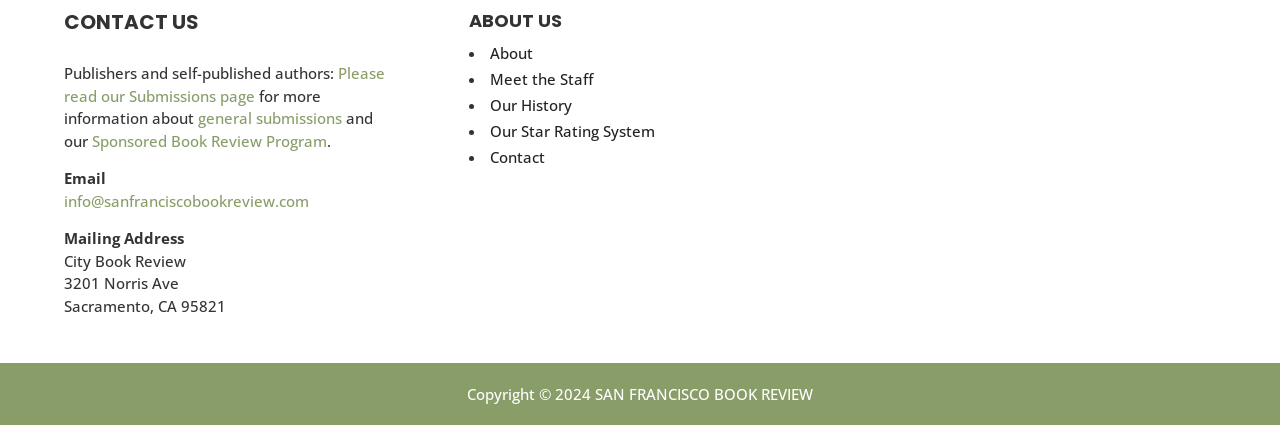Determine the bounding box coordinates of the section I need to click to execute the following instruction: "Click on 'Sponsored Book Review Program'". Provide the coordinates as four float numbers between 0 and 1, i.e., [left, top, right, bottom].

[0.072, 0.307, 0.255, 0.354]